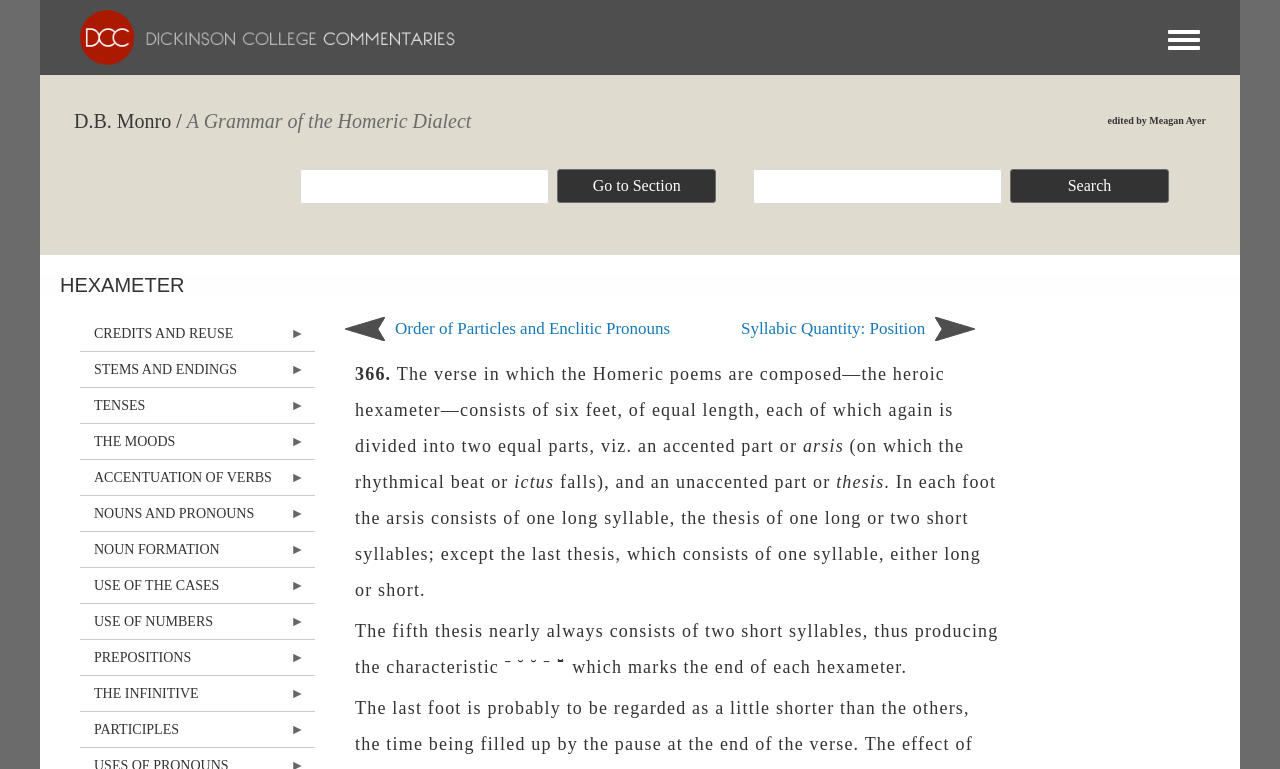Please give a succinct answer using a single word or phrase:
What is the name of the dialect described on this webpage?

Homeric Dialect